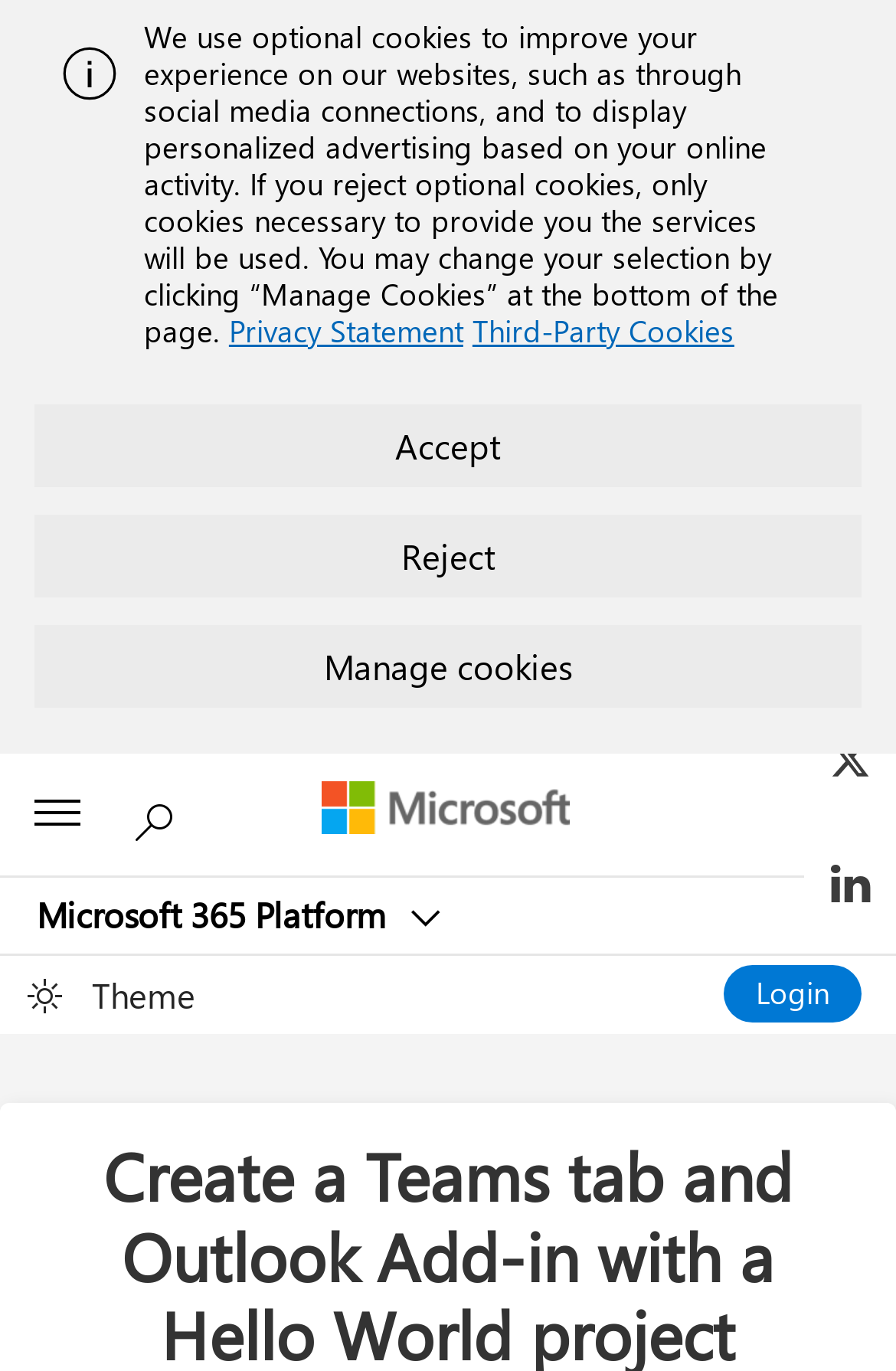Please find and give the text of the main heading on the webpage.

Create a Teams tab and Outlook Add-in with a Hello World project